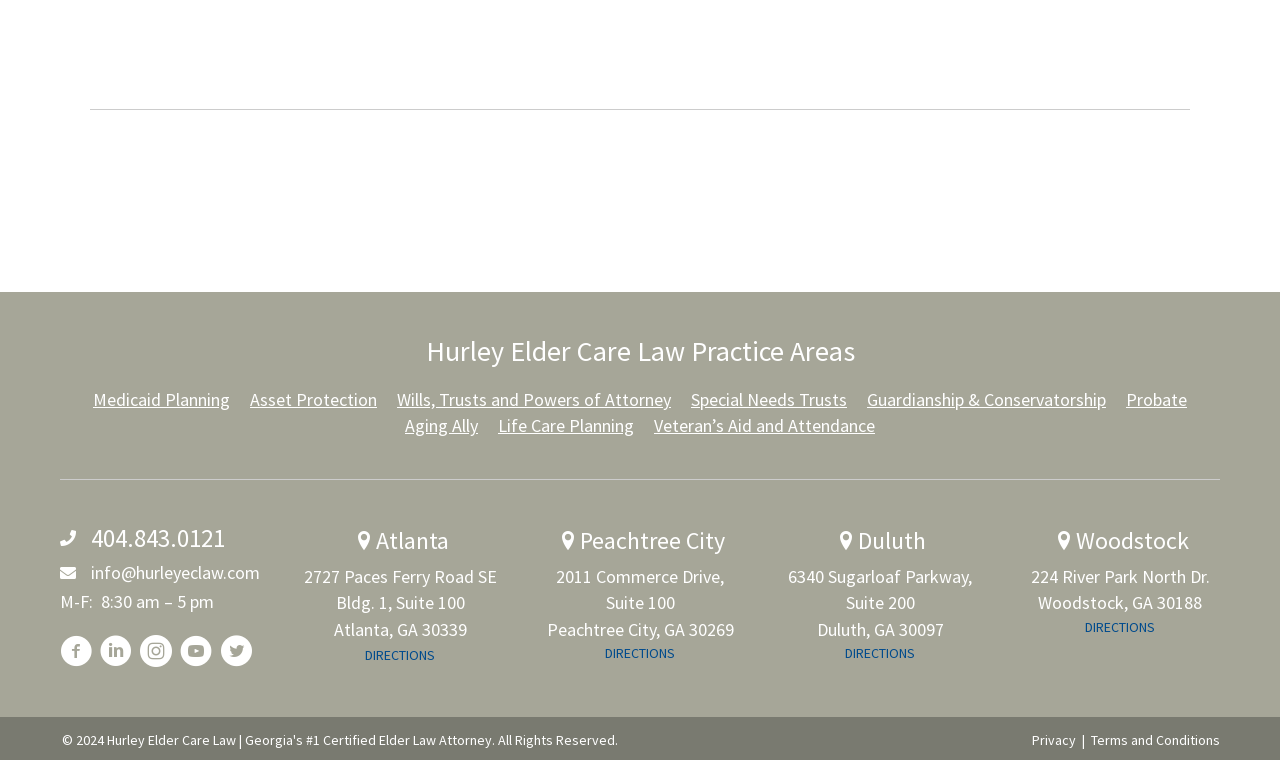Given the description "Veteran’s Aid and Attendance", provide the bounding box coordinates of the corresponding UI element.

[0.511, 0.544, 0.684, 0.578]